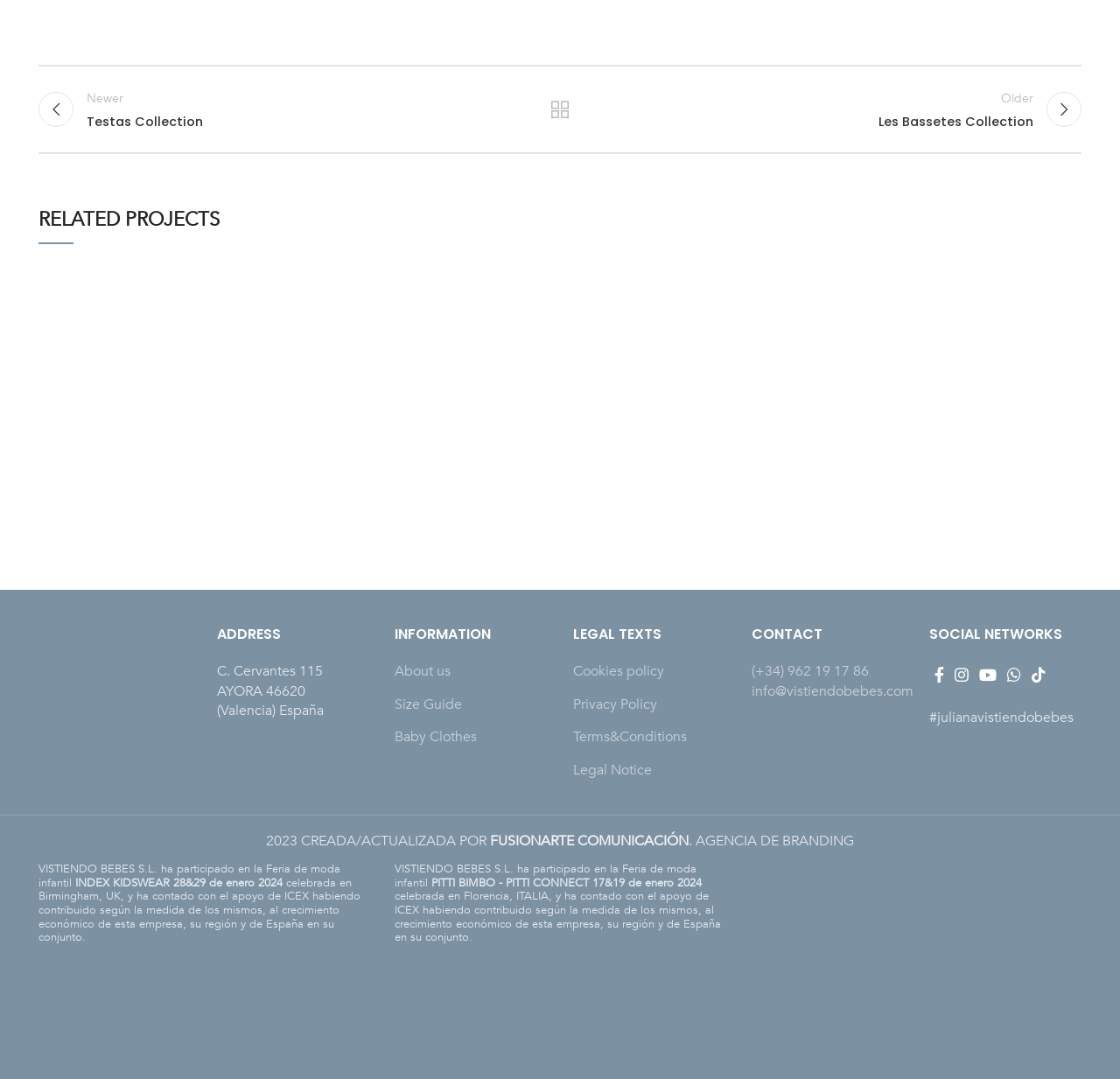How many collections are displayed on the webpage?
Based on the image, provide your answer in one word or phrase.

3